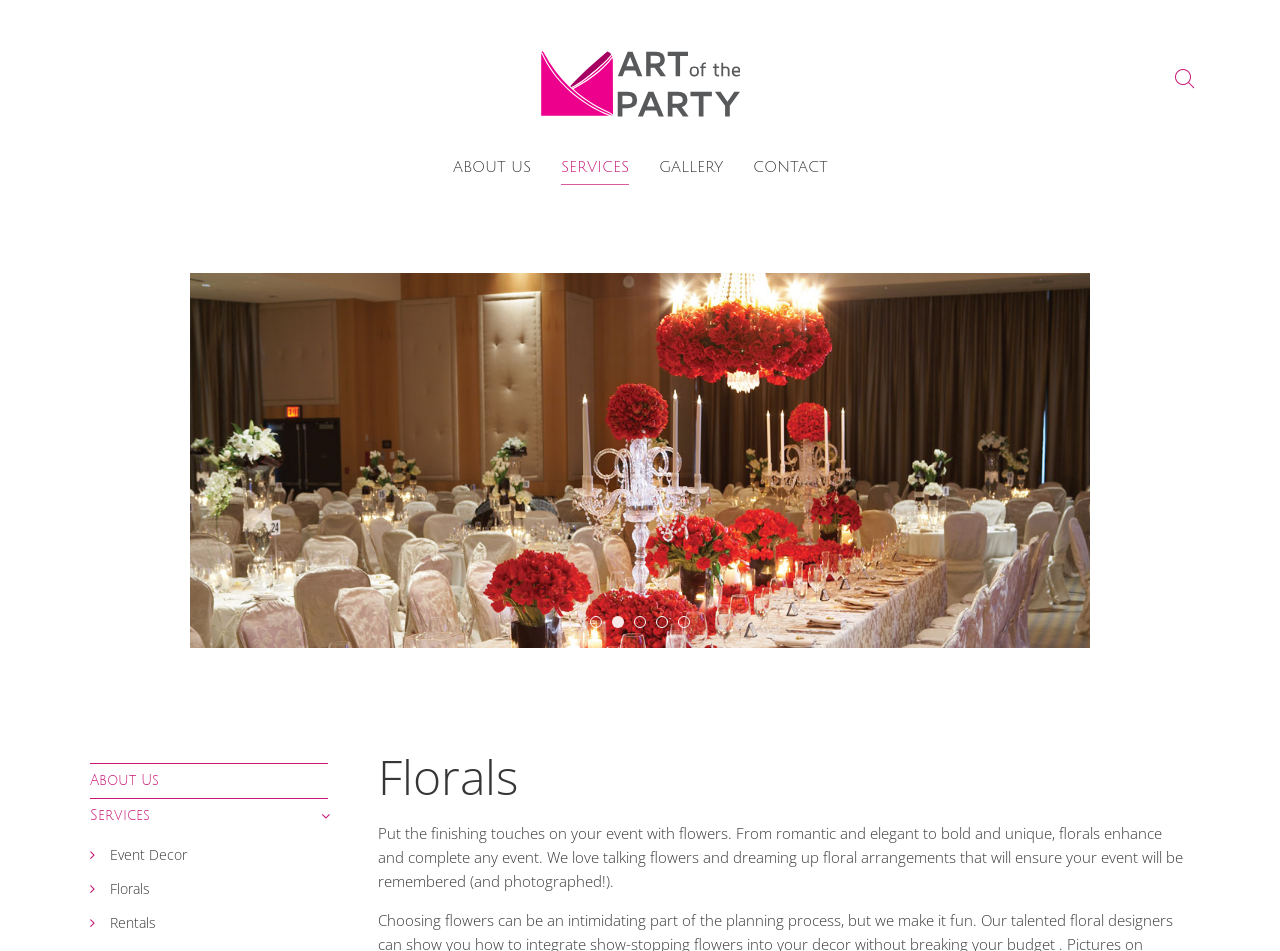Give the bounding box coordinates for the element described as: "Event Decor".

[0.082, 0.882, 0.256, 0.917]